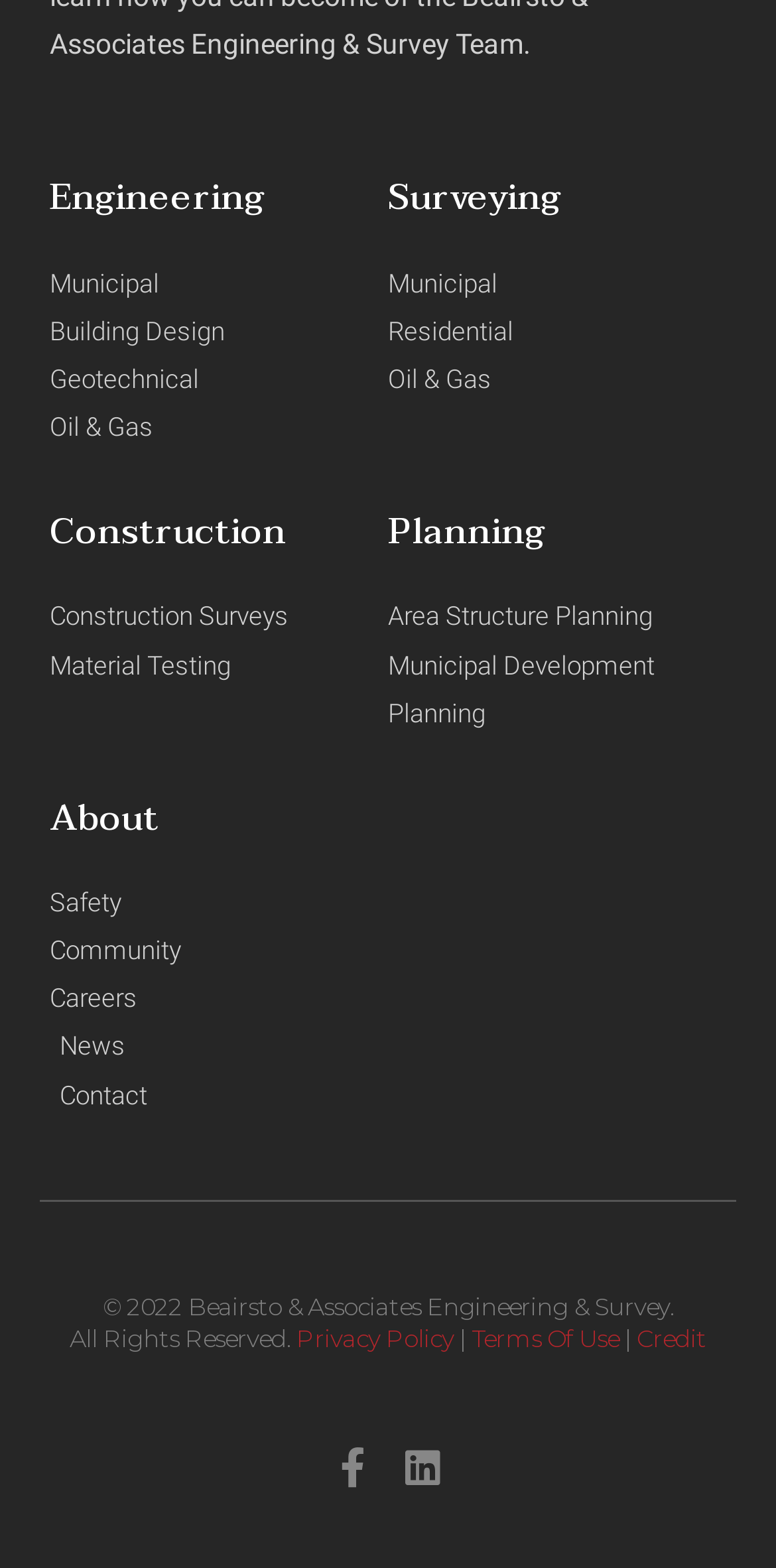Given the element description: "Residential", predict the bounding box coordinates of the UI element it refers to, using four float numbers between 0 and 1, i.e., [left, top, right, bottom].

[0.5, 0.196, 0.936, 0.227]